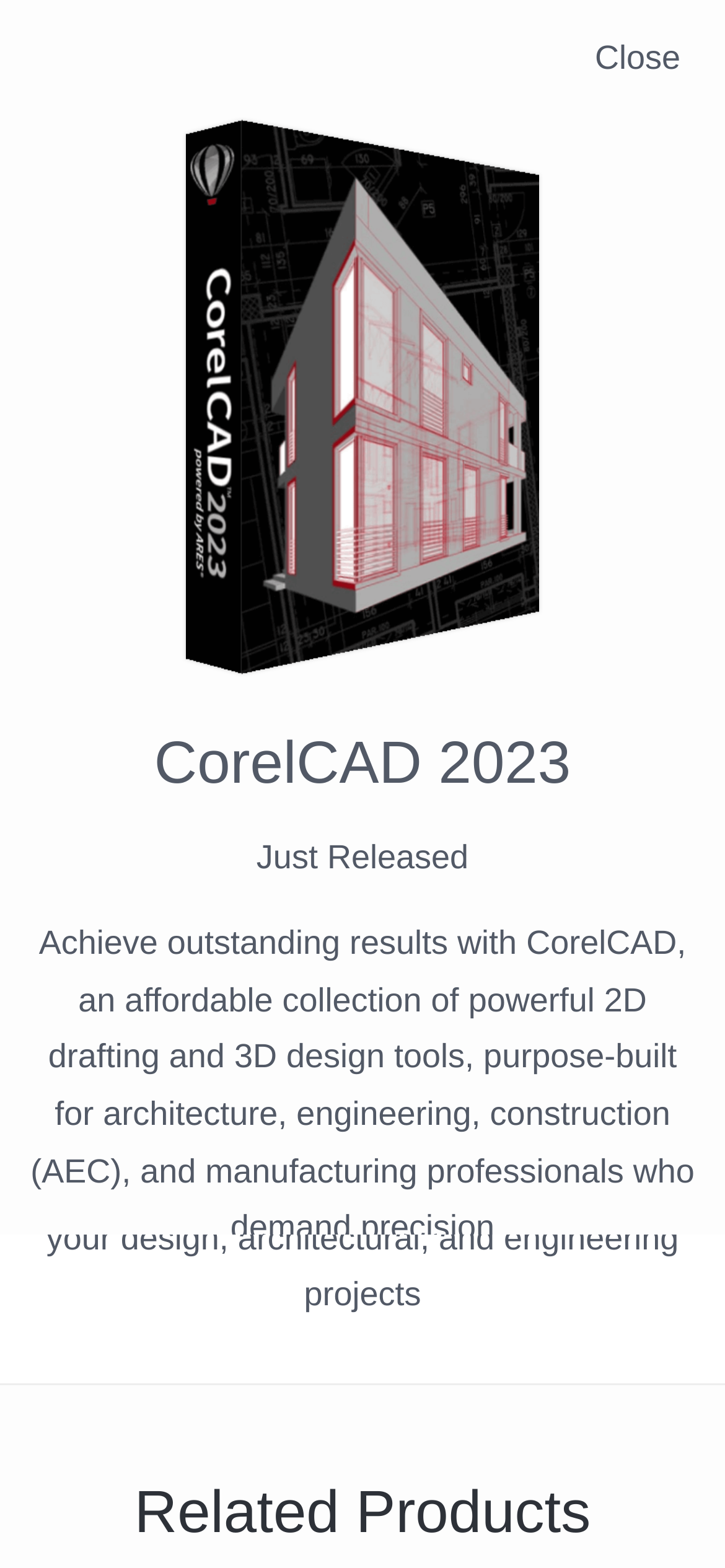What is the purpose of CorelCAD?
Answer the question with a single word or phrase by looking at the picture.

2D drafting and 3D design